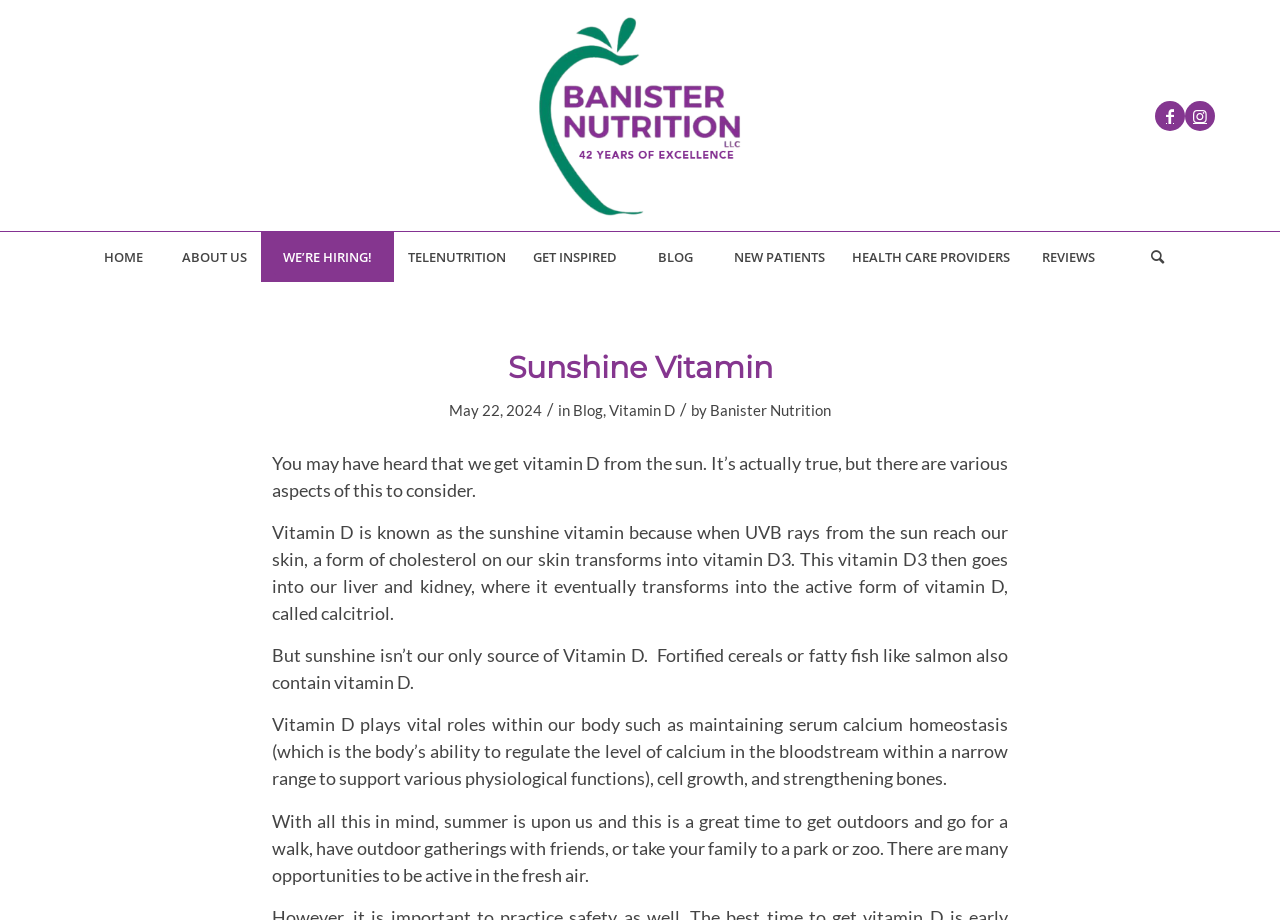What is the date of the blog post? From the image, respond with a single word or brief phrase.

May 22, 2024